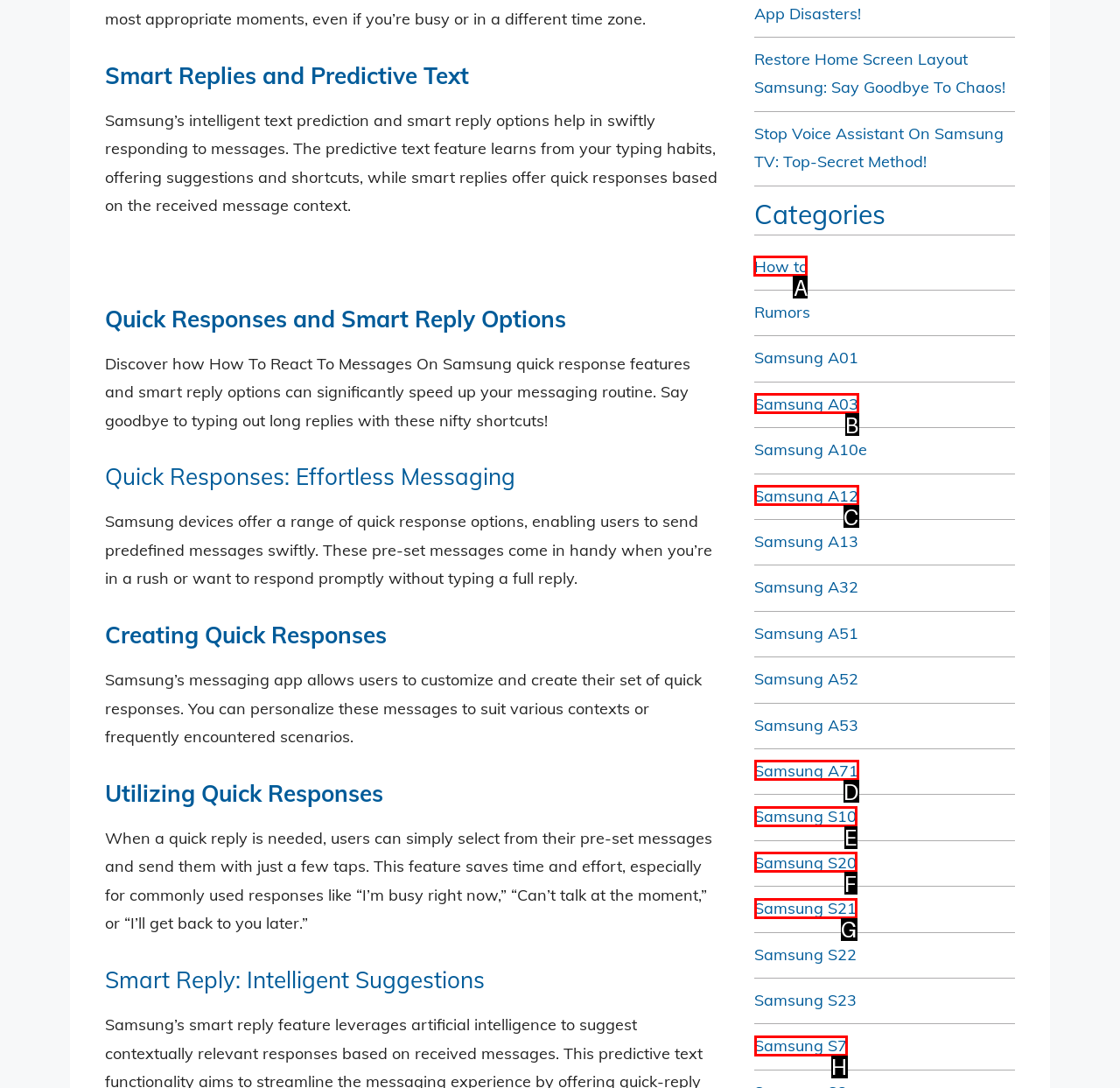Identify which lettered option to click to carry out the task: Click on 'How to' category. Provide the letter as your answer.

A